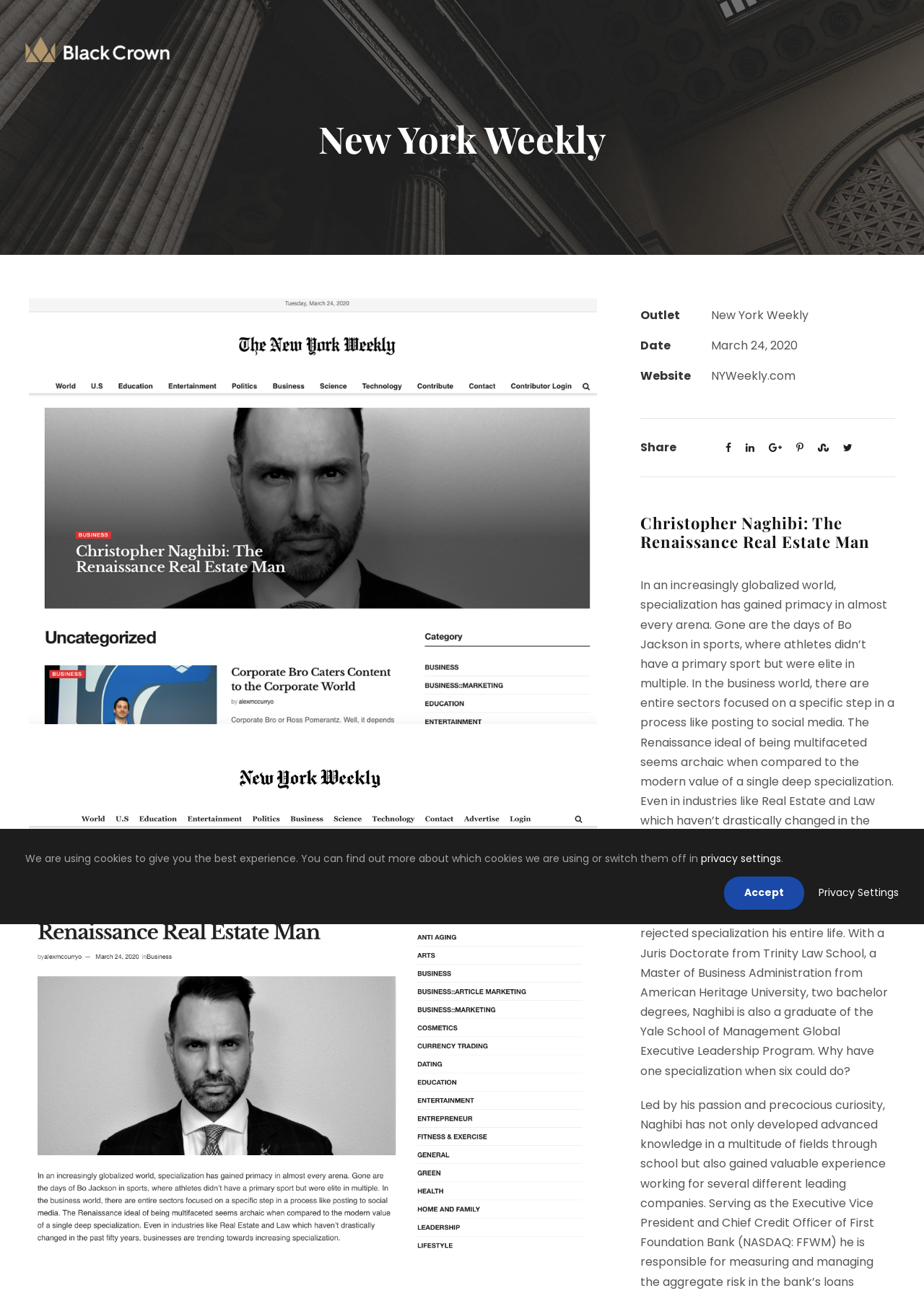Kindly determine the bounding box coordinates for the clickable area to achieve the given instruction: "View Christopher Naghibi's article".

[0.693, 0.396, 0.969, 0.425]